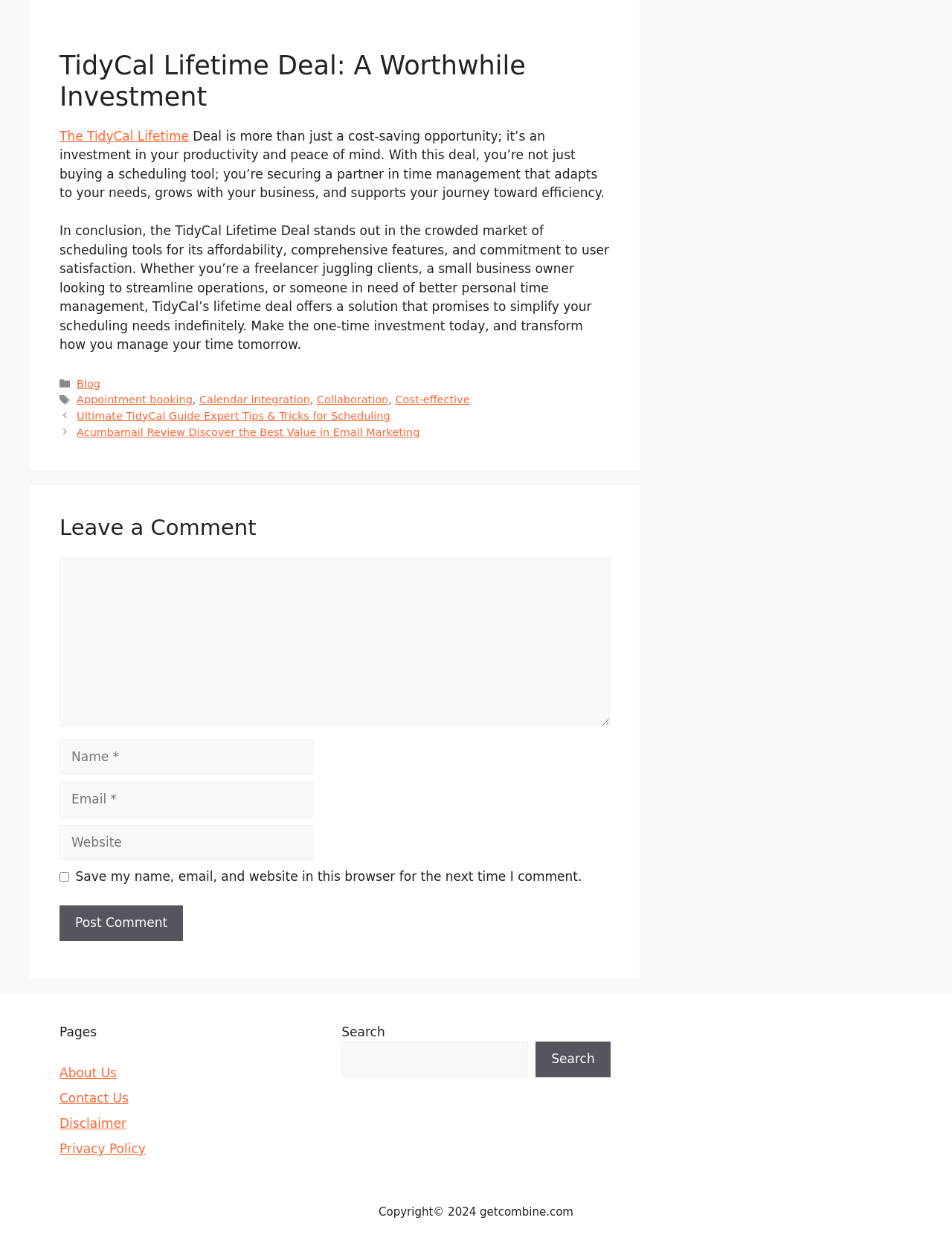What is the purpose of the comment section?
Using the information from the image, provide a comprehensive answer to the question.

The comment section is located at the bottom of the webpage and allows users to leave a comment. It includes fields for entering a name, email, and website, as well as a checkbox to save this information for future comments.